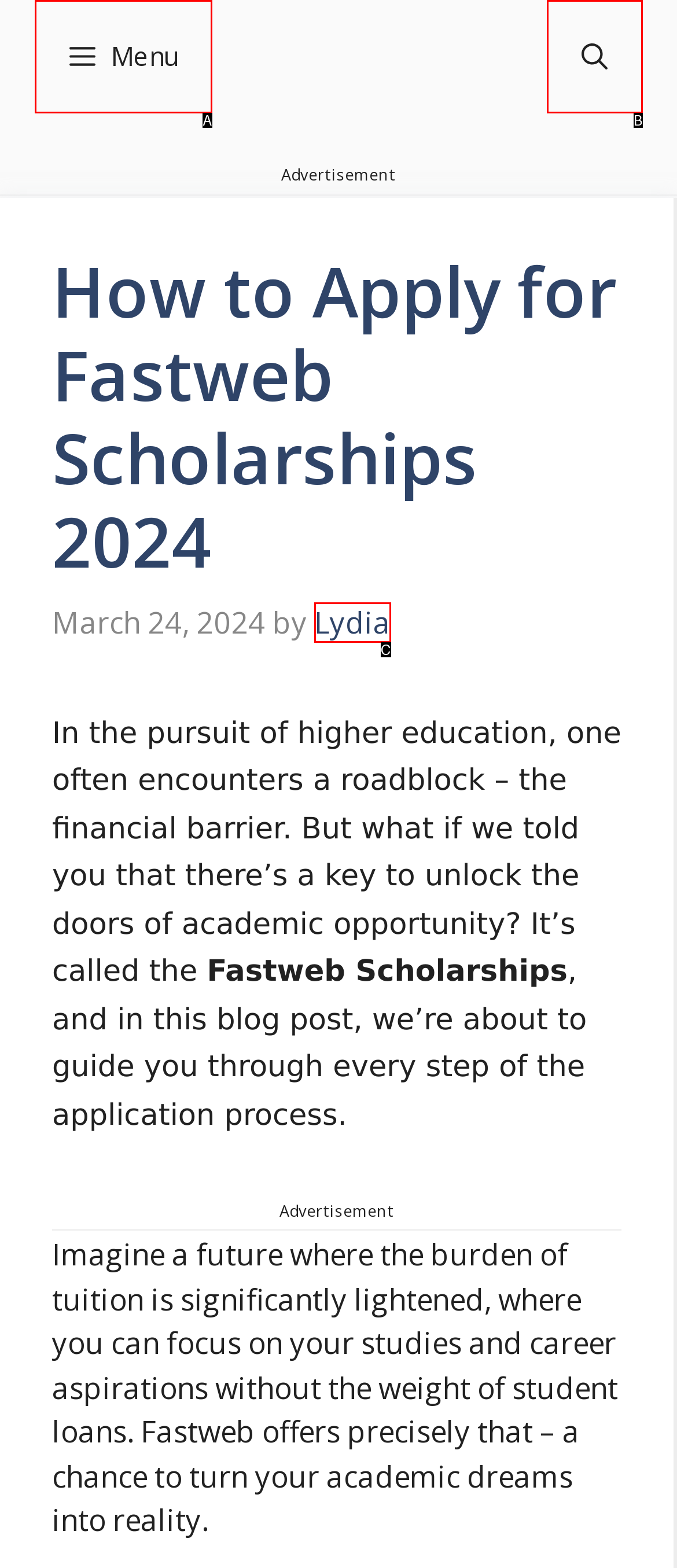Determine which option fits the following description: Menu
Answer with the corresponding option's letter directly.

A